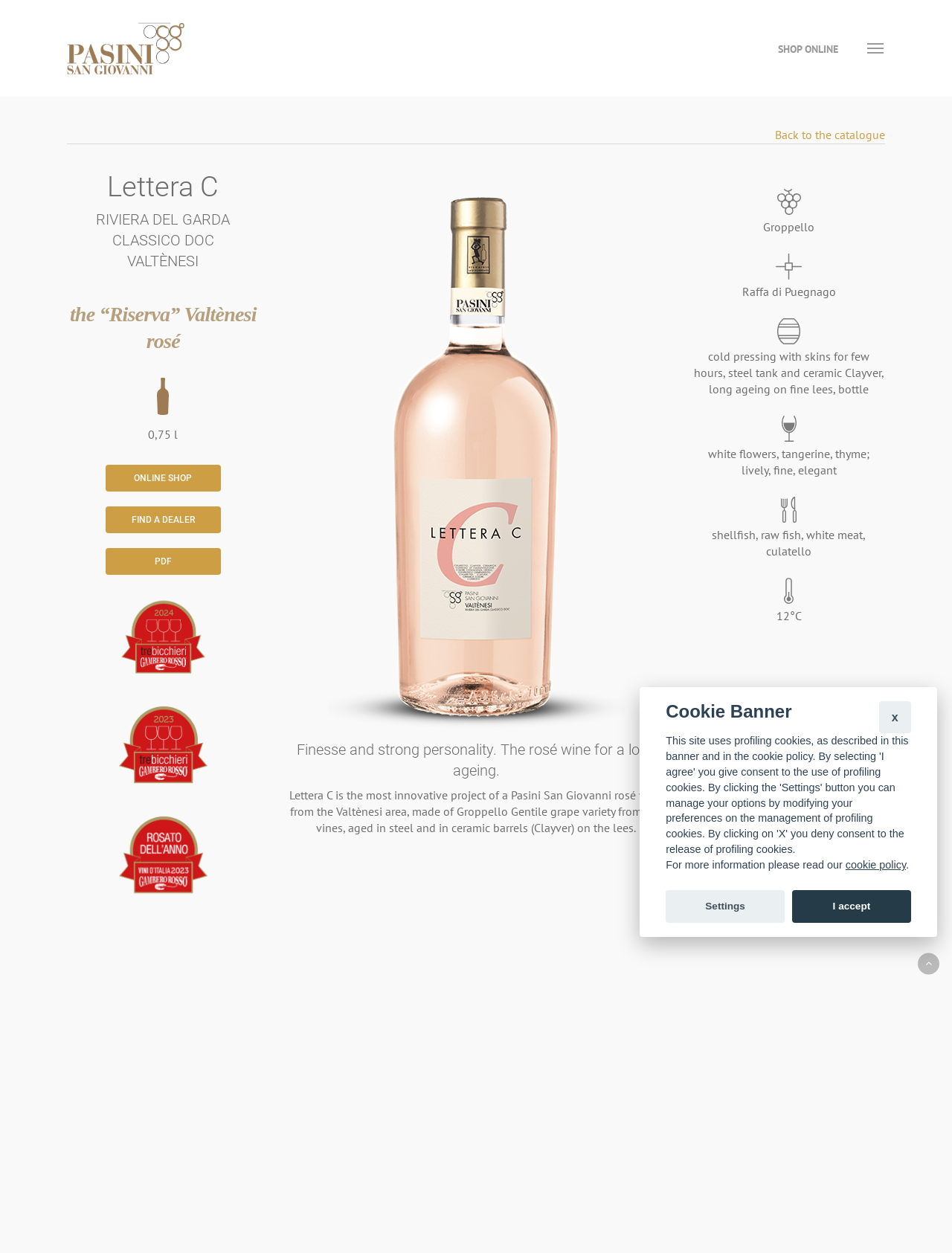What is the name of the wine?
Provide an in-depth and detailed explanation in response to the question.

The name of the wine can be found in the heading element 'Lettera C' with bounding box coordinates [0.07, 0.136, 0.272, 0.163].